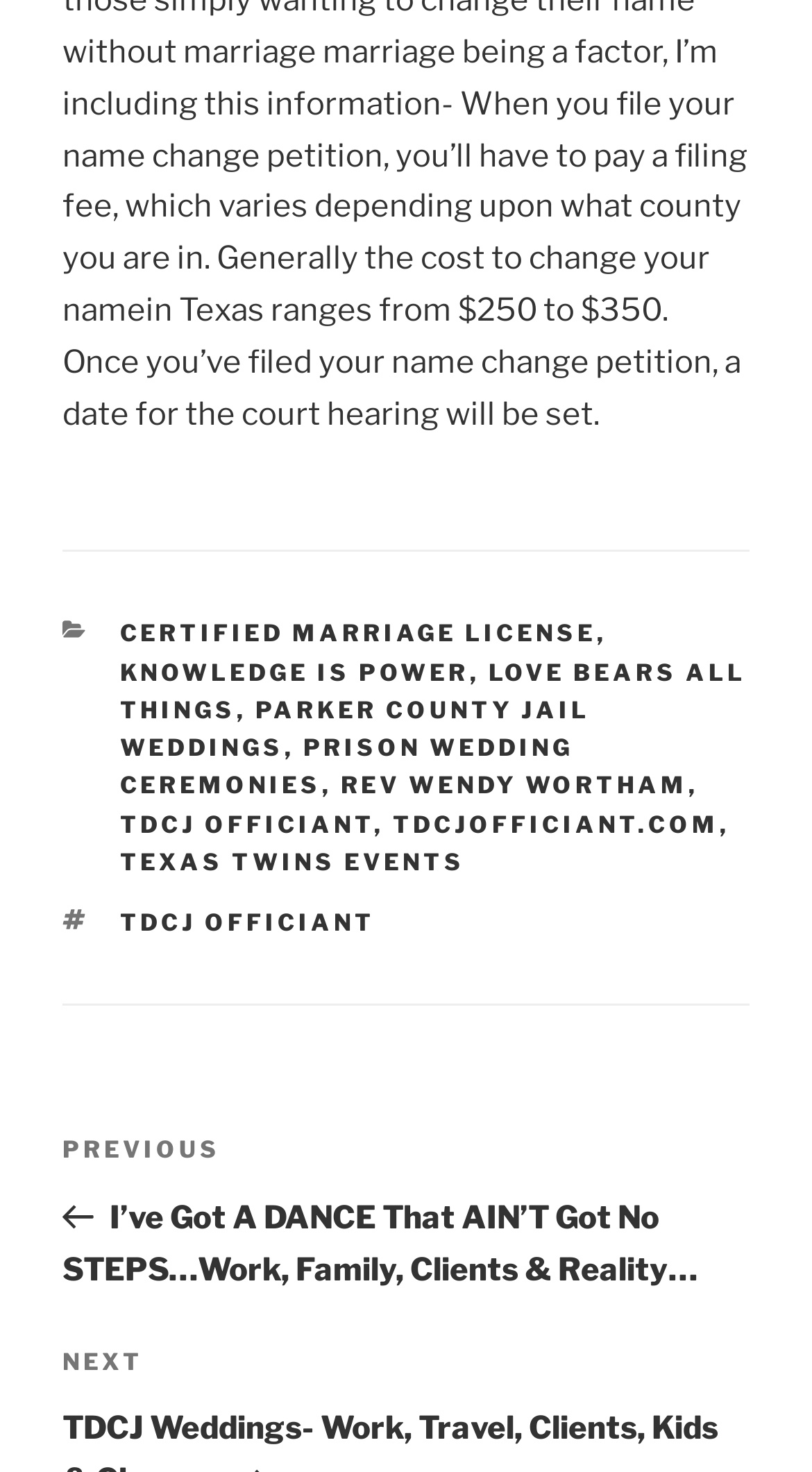Please locate the bounding box coordinates of the element that needs to be clicked to achieve the following instruction: "Visit KNOWLEDGE IS POWER". The coordinates should be four float numbers between 0 and 1, i.e., [left, top, right, bottom].

[0.147, 0.446, 0.578, 0.466]